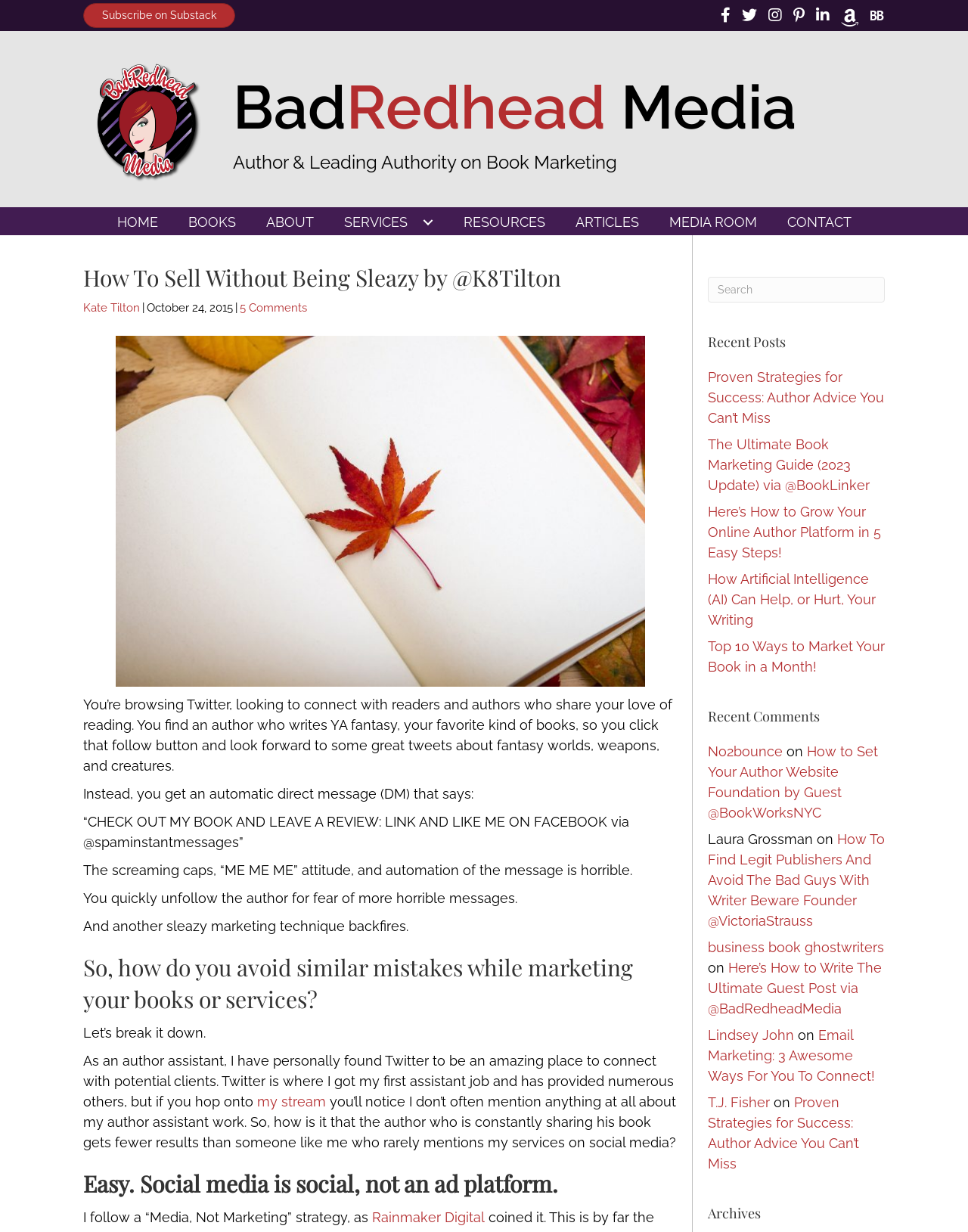What is the name of the author assistant?
Using the image, give a concise answer in the form of a single word or short phrase.

Kate Tilton